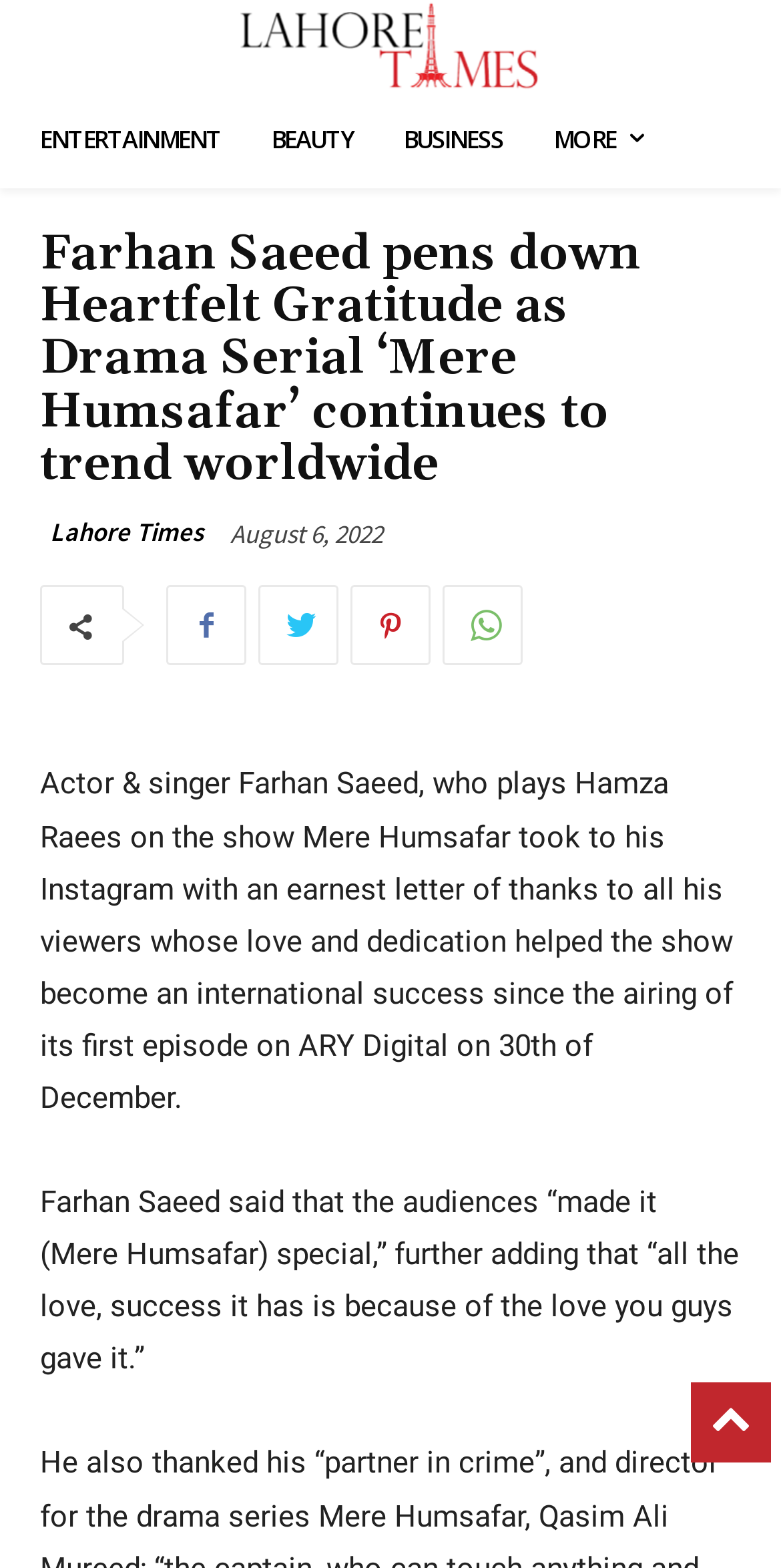Please identify the bounding box coordinates of the element's region that needs to be clicked to fulfill the following instruction: "Visit Lahore Times". The bounding box coordinates should consist of four float numbers between 0 and 1, i.e., [left, top, right, bottom].

[0.064, 0.328, 0.262, 0.353]